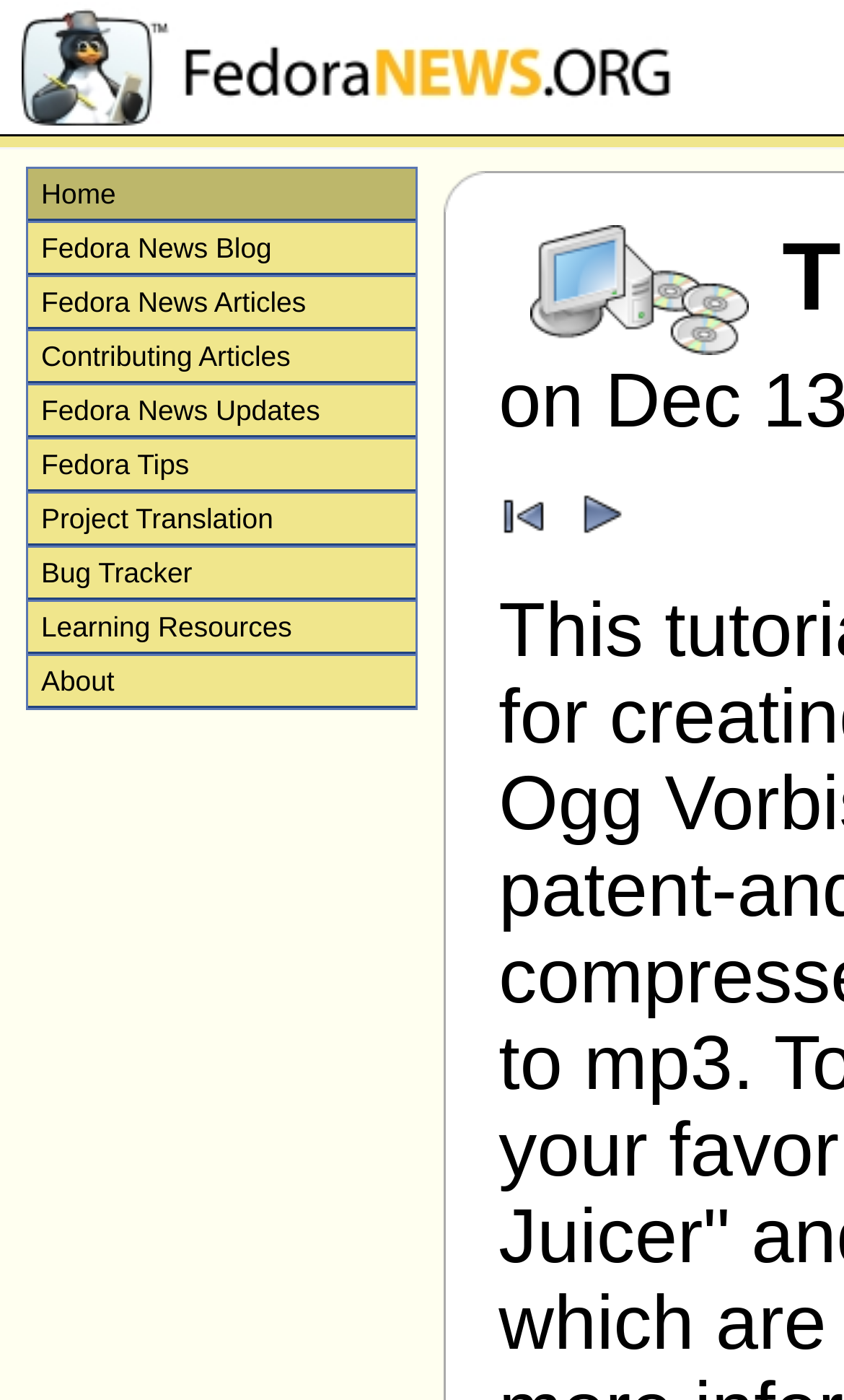Please predict the bounding box coordinates of the element's region where a click is necessary to complete the following instruction: "read Fedora News Blog". The coordinates should be represented by four float numbers between 0 and 1, i.e., [left, top, right, bottom].

[0.033, 0.159, 0.493, 0.195]